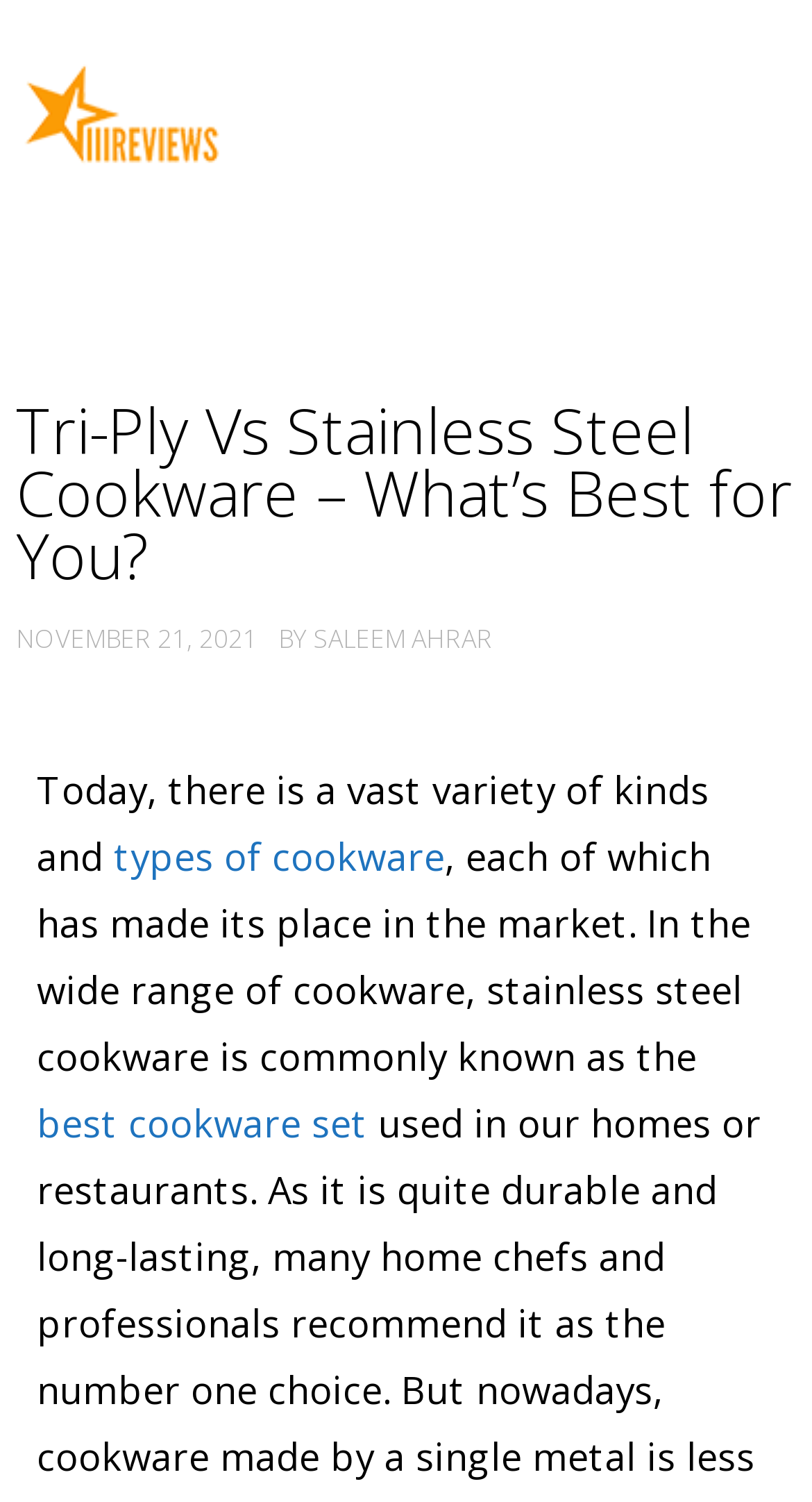What is the topic of this article?
Analyze the screenshot and provide a detailed answer to the question.

I found this answer by reading the main heading of the webpage, which says 'Tri-Ply Vs Stainless Steel Cookware – What’s Best for You?' which indicates the topic of the article.